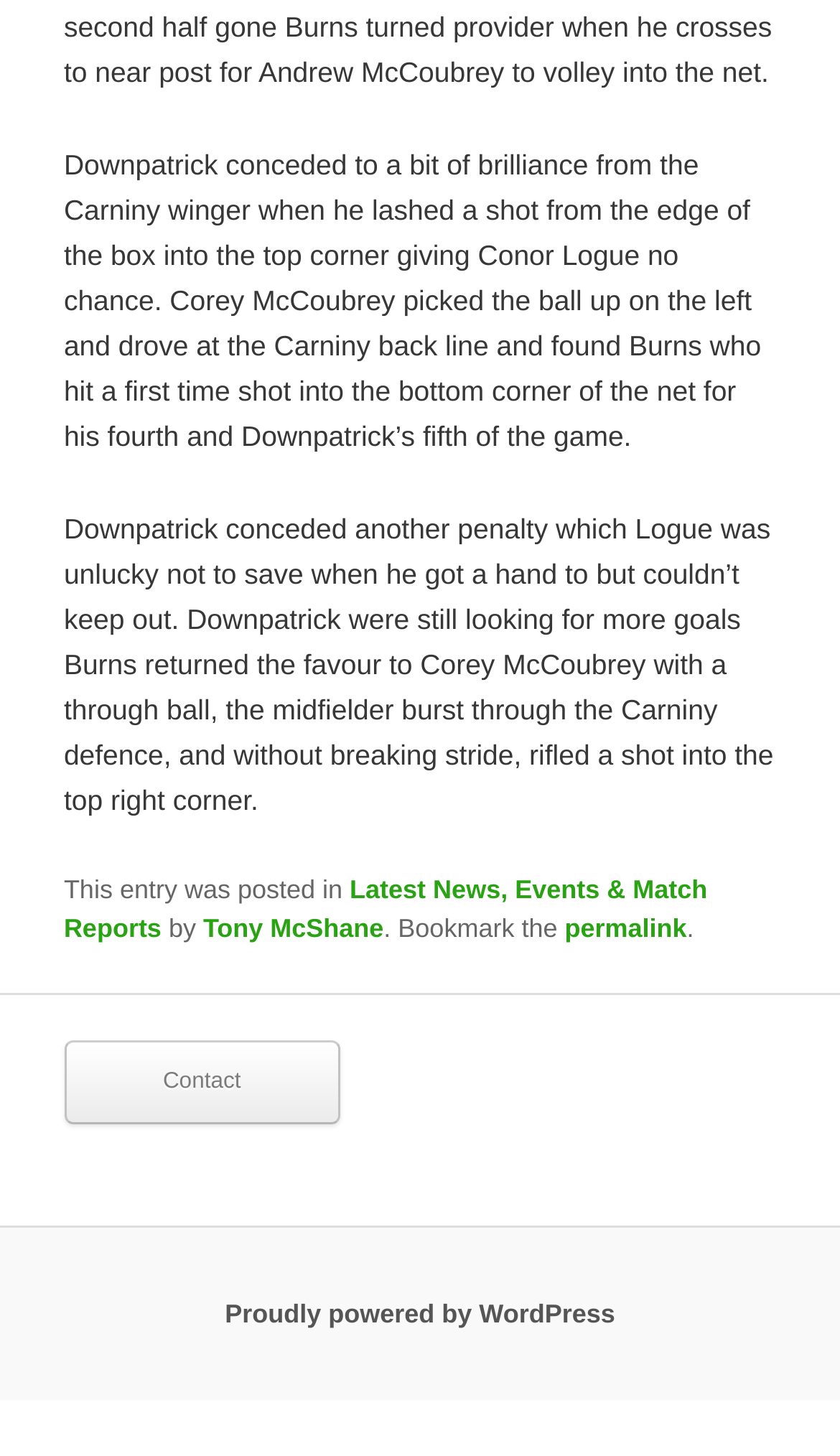Who is the author of the article?
Use the information from the image to give a detailed answer to the question.

The footer section of the webpage contains the text 'This entry was posted in ... by Tony McShane', indicating that Tony McShane is the author of the article.